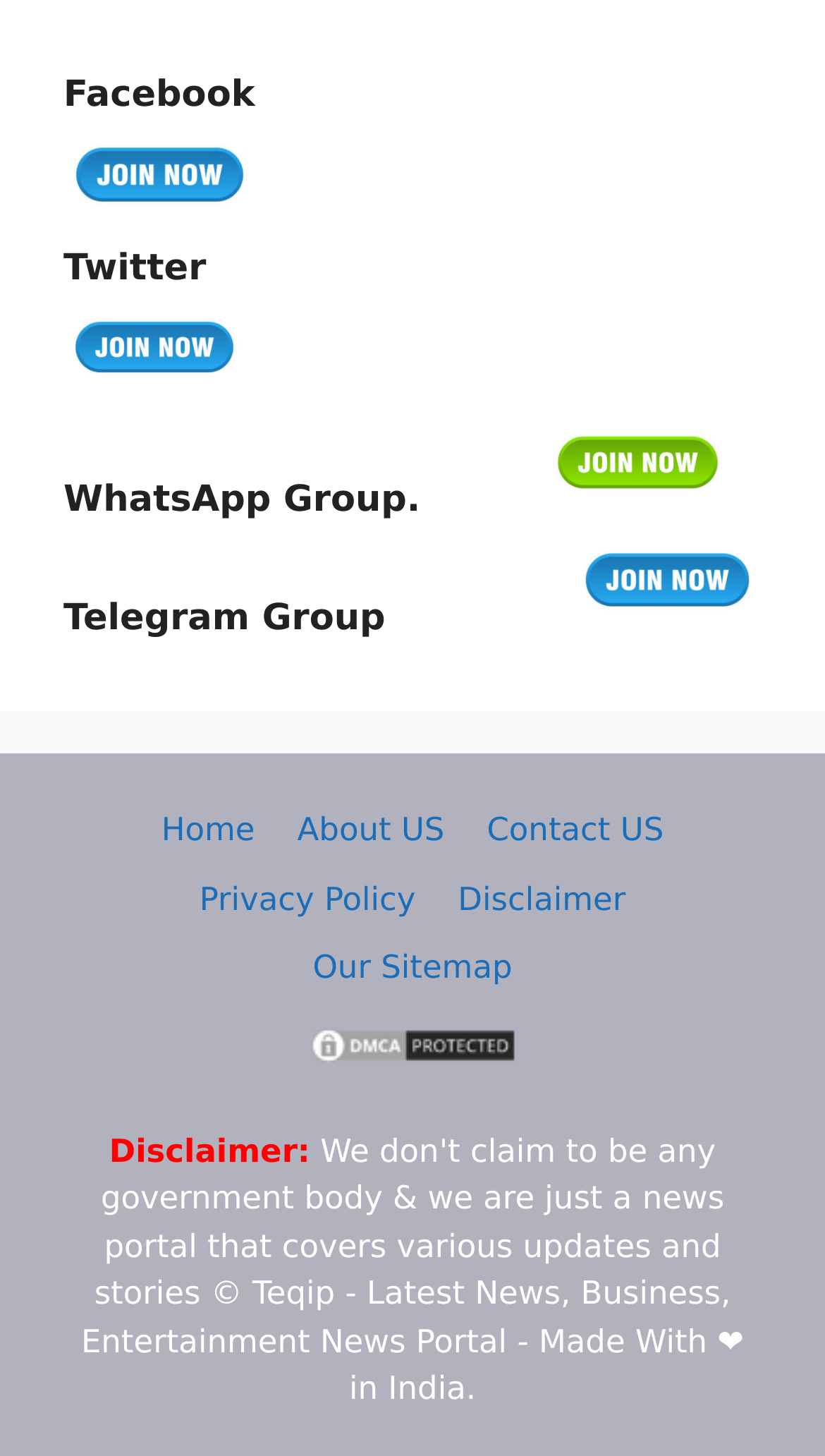Locate the bounding box coordinates of the element that should be clicked to fulfill the instruction: "View Disclaimer".

[0.555, 0.604, 0.758, 0.63]